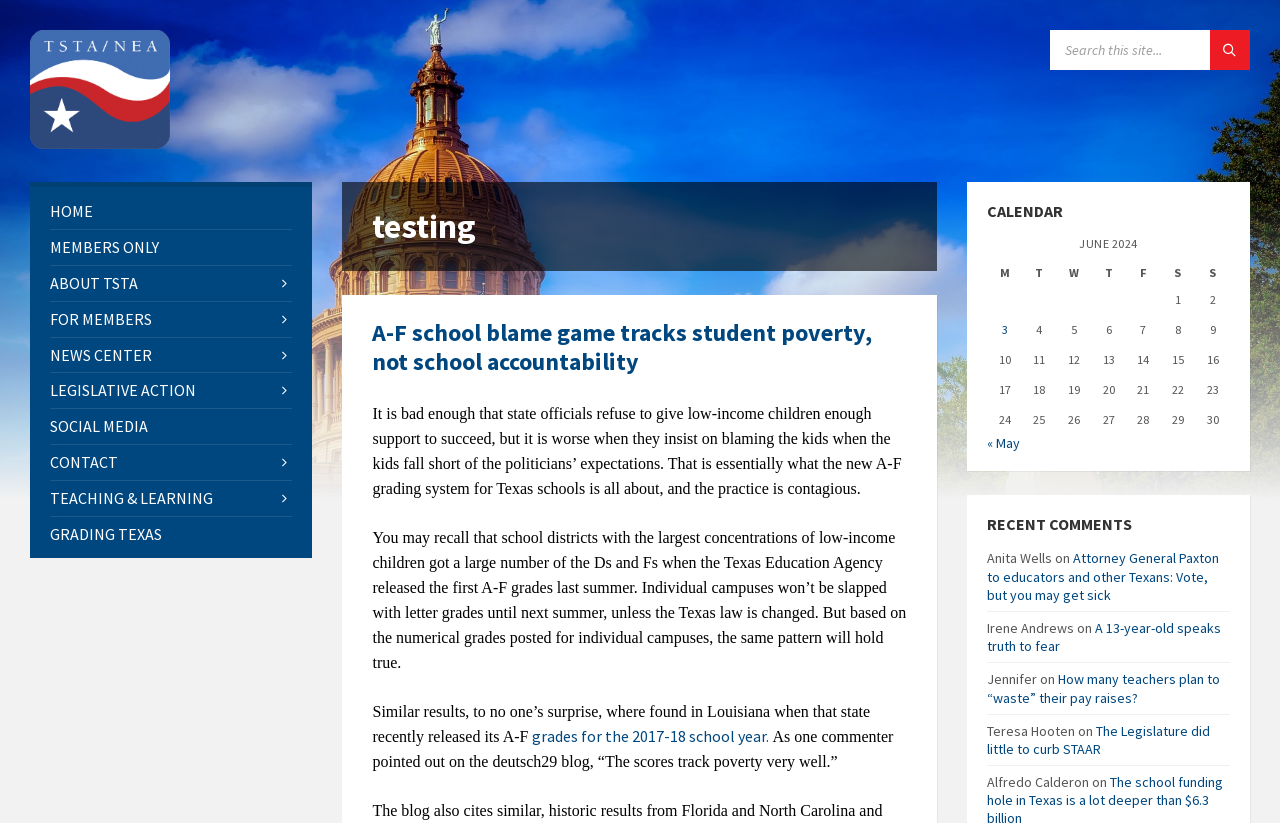Answer the following query concisely with a single word or phrase:
What is the text of the last static text on the webpage?

Anita Wells